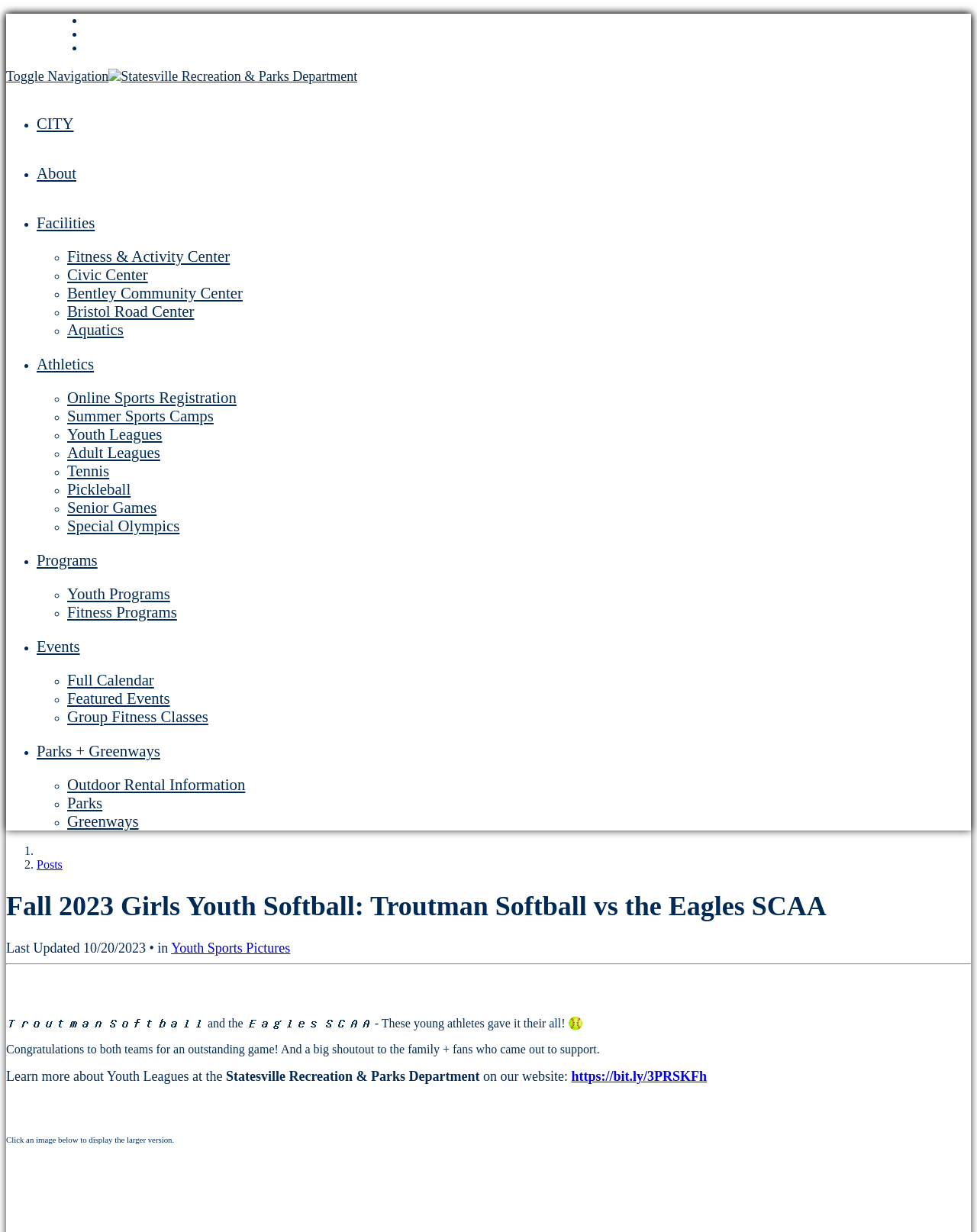Can you find the bounding box coordinates for the UI element given this description: "Demolition Services"? Provide the coordinates as four float numbers between 0 and 1: [left, top, right, bottom].

None